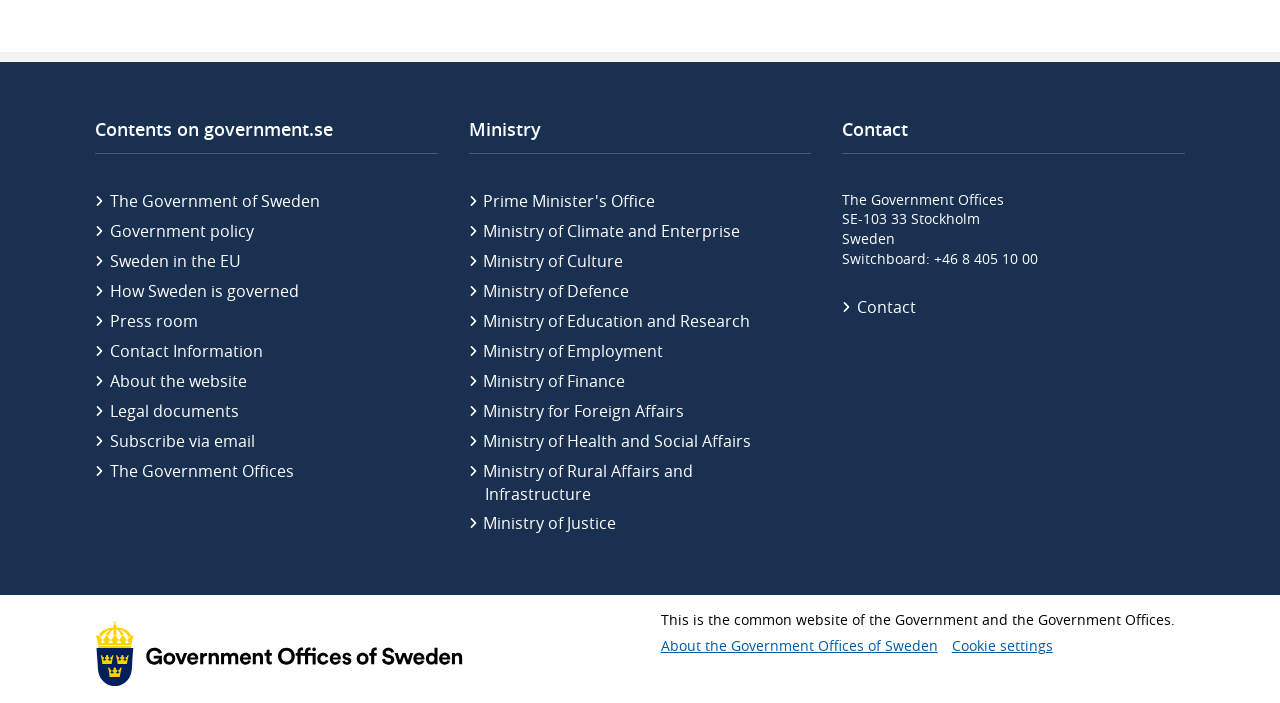Given the element description "Press room", identify the bounding box of the corresponding UI element.

[0.087, 0.441, 0.323, 0.473]